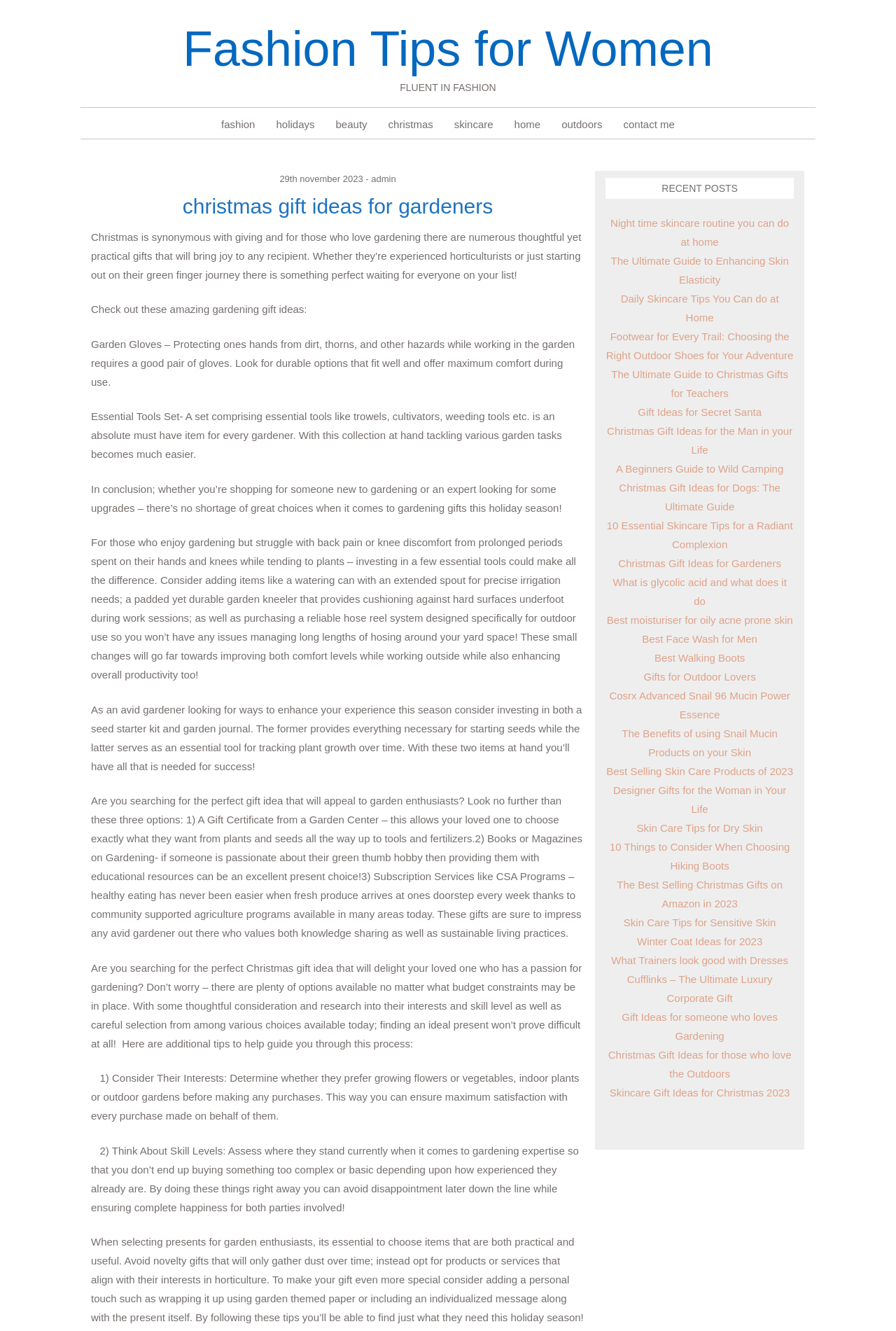What is the purpose of a seed starter kit?
Using the information presented in the image, please offer a detailed response to the question.

The webpage mentions a seed starter kit as a gift idea for gardeners, and it can be inferred that its purpose is to help gardeners start seeds, likely for planting in their gardens.